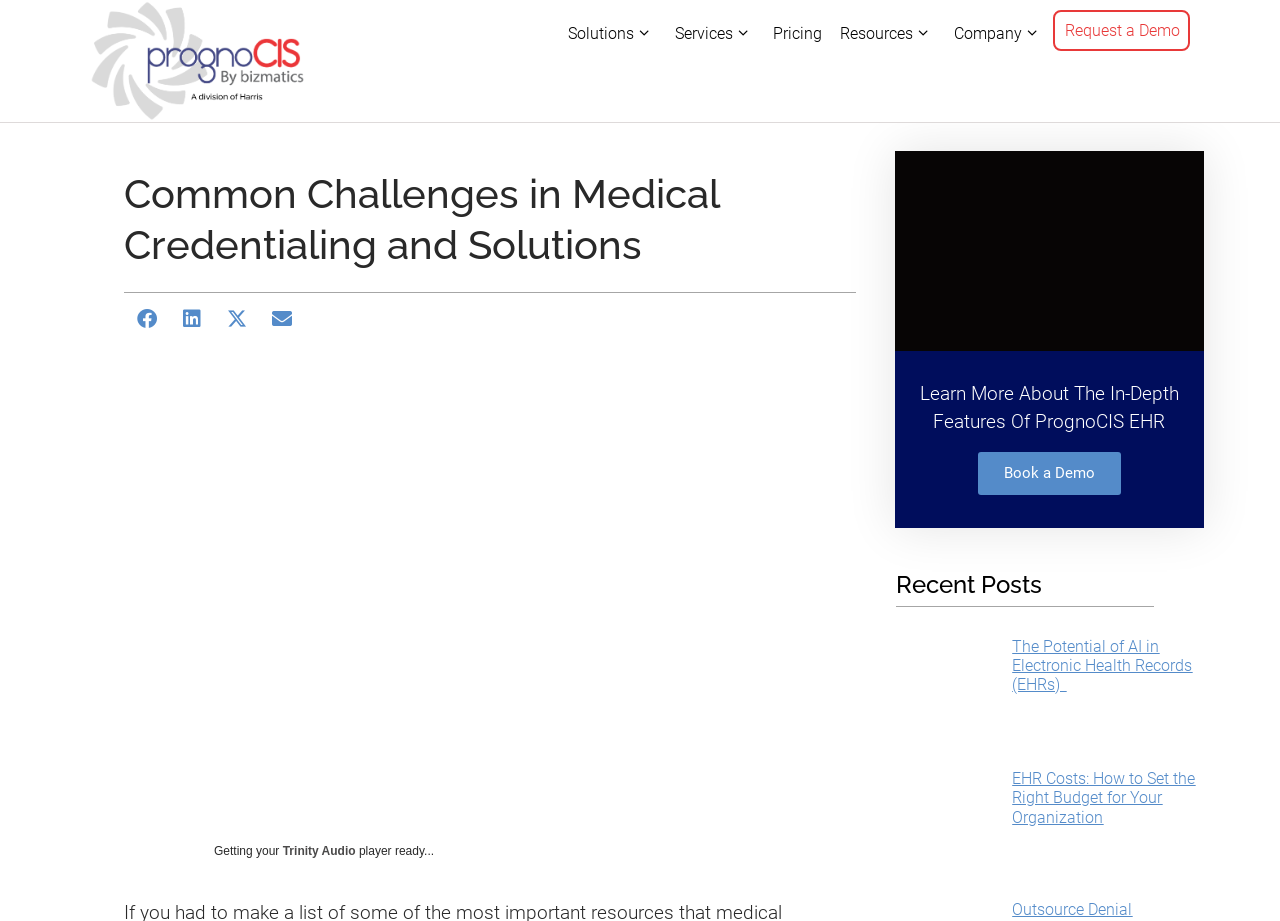Please locate the bounding box coordinates for the element that should be clicked to achieve the following instruction: "Read the article about AI in Electronic Health Records". Ensure the coordinates are given as four float numbers between 0 and 1, i.e., [left, top, right, bottom].

[0.791, 0.691, 0.932, 0.753]